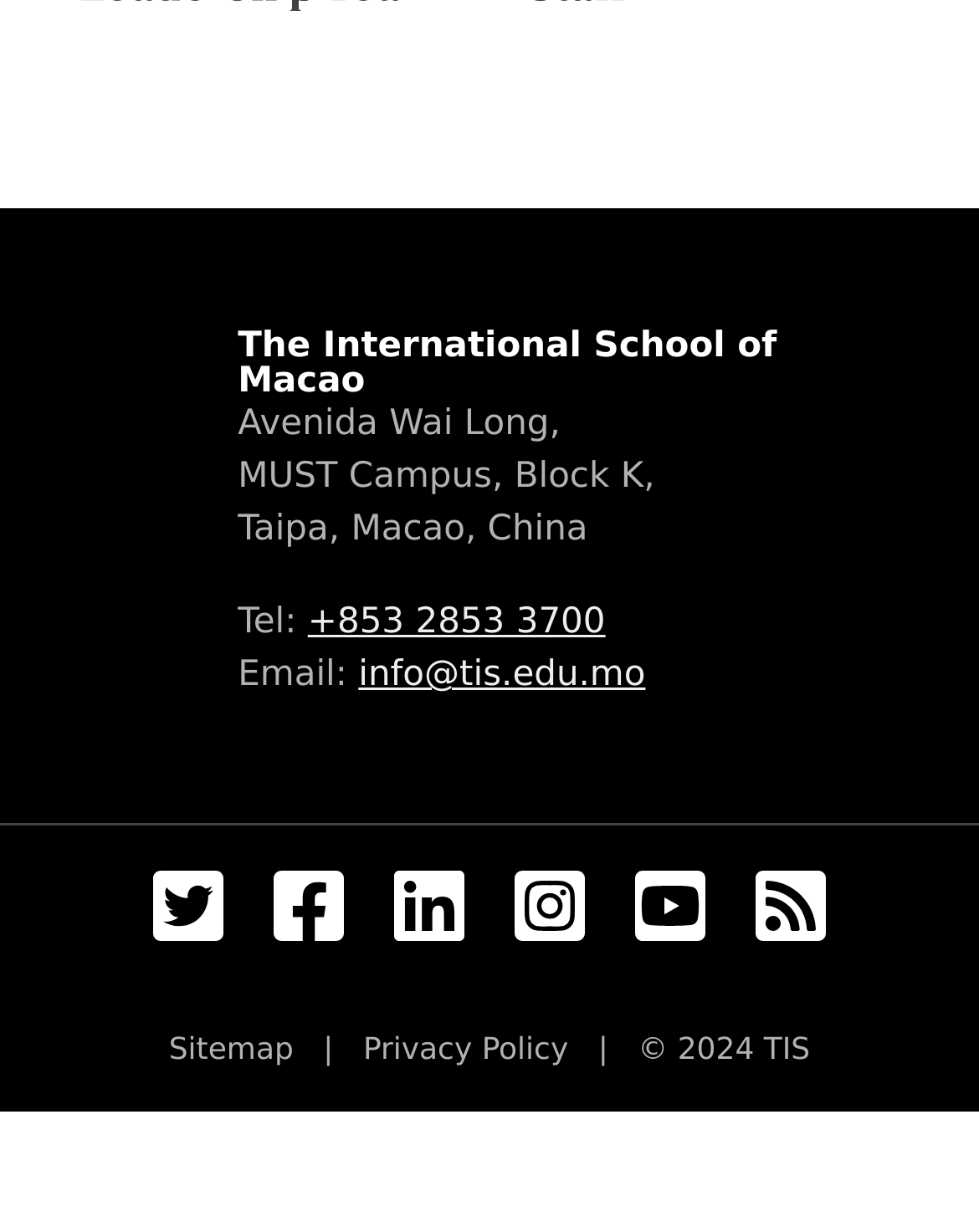What is the name of the school?
Using the image, elaborate on the answer with as much detail as possible.

The name of the school can be found in the footer section of the webpage, where it is written as 'The International School of Macao' with a link to the school's homepage.